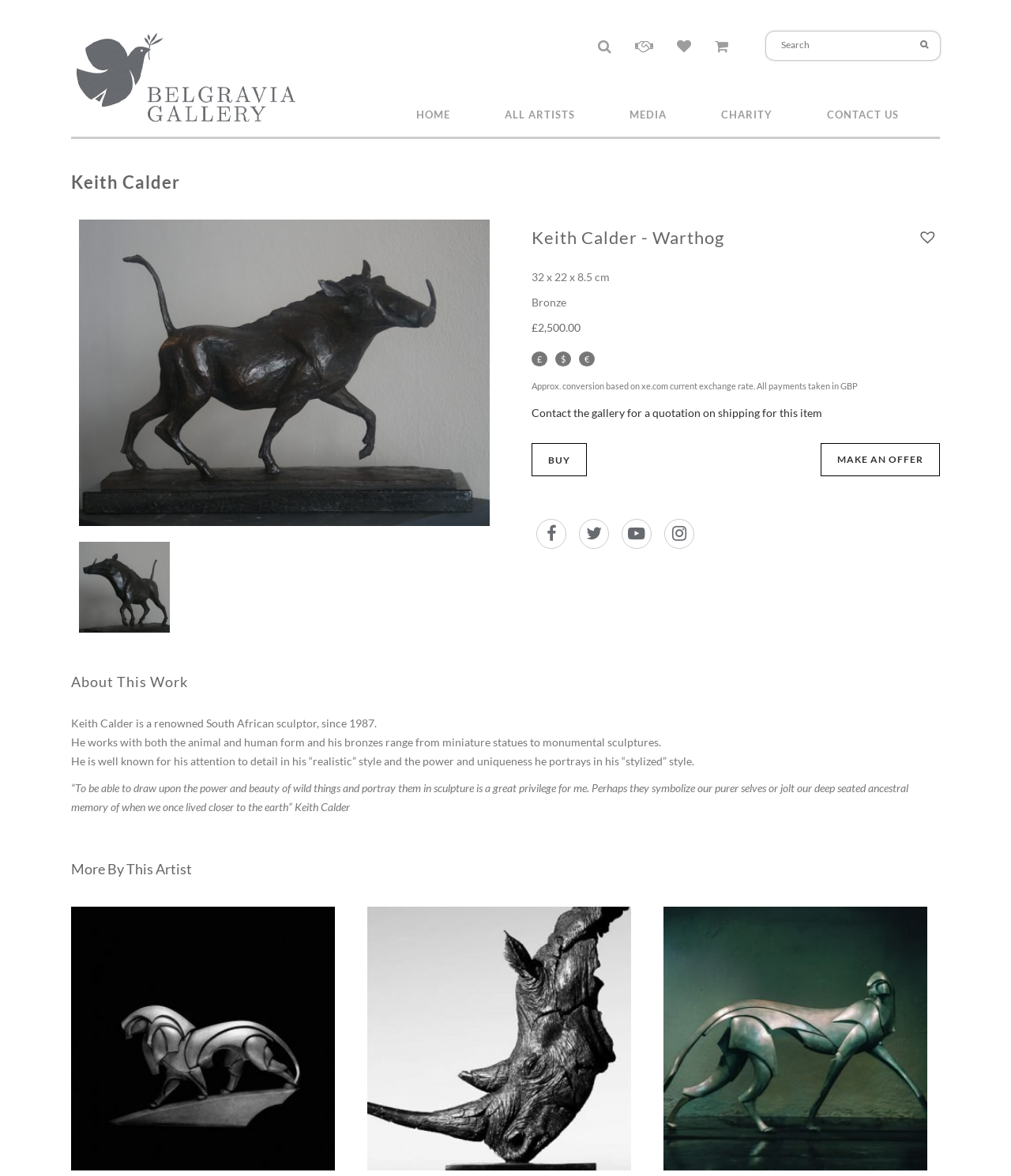Please provide the bounding box coordinates in the format (top-left x, top-left y, bottom-right x, bottom-right y). Remember, all values are floating point numbers between 0 and 1. What is the bounding box coordinate of the region described as: name="s" placeholder="Search"

[0.766, 0.027, 0.893, 0.049]